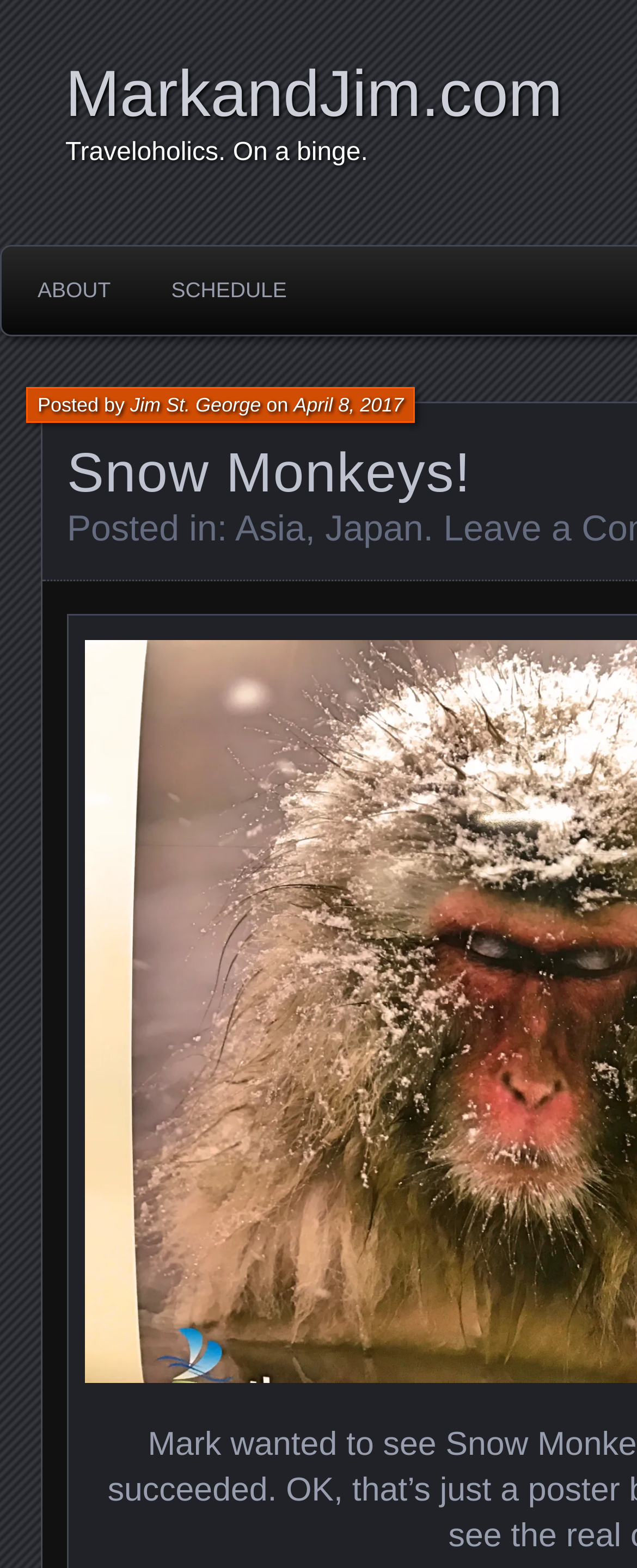Give a succinct answer to this question in a single word or phrase: 
In which country are the snow monkeys located?

Japan